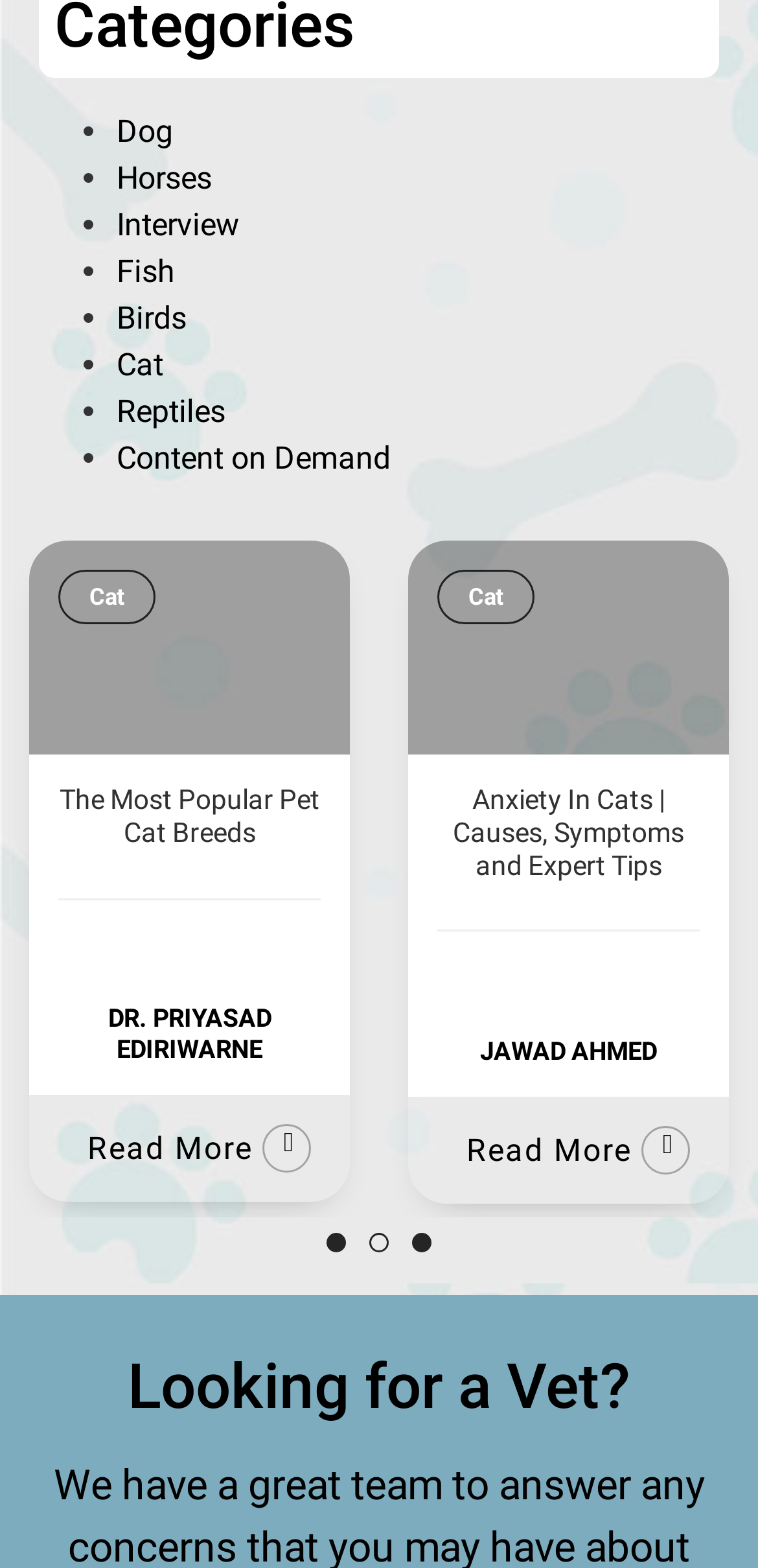Using the provided description Horses, find the bounding box coordinates for the UI element. Provide the coordinates in (top-left x, top-left y, bottom-right x, bottom-right y) format, ensuring all values are between 0 and 1.

[0.154, 0.102, 0.279, 0.125]